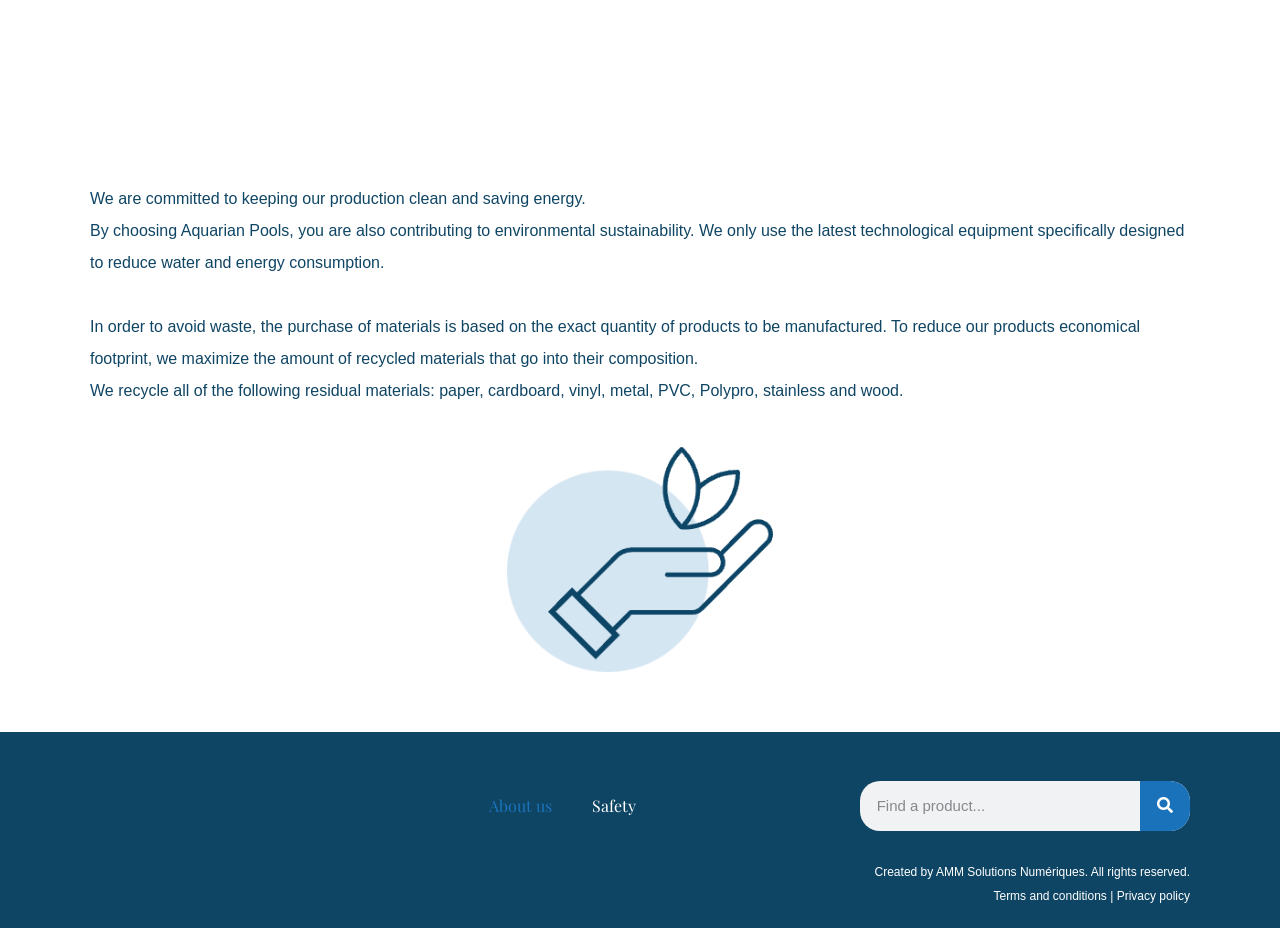What is the purpose of the search box?
Please elaborate on the answer to the question with detailed information.

The search box is located at the top right corner of the webpage, and it has a placeholder text 'Search'. This suggests that the search box is intended for users to search for specific content or information within the website.